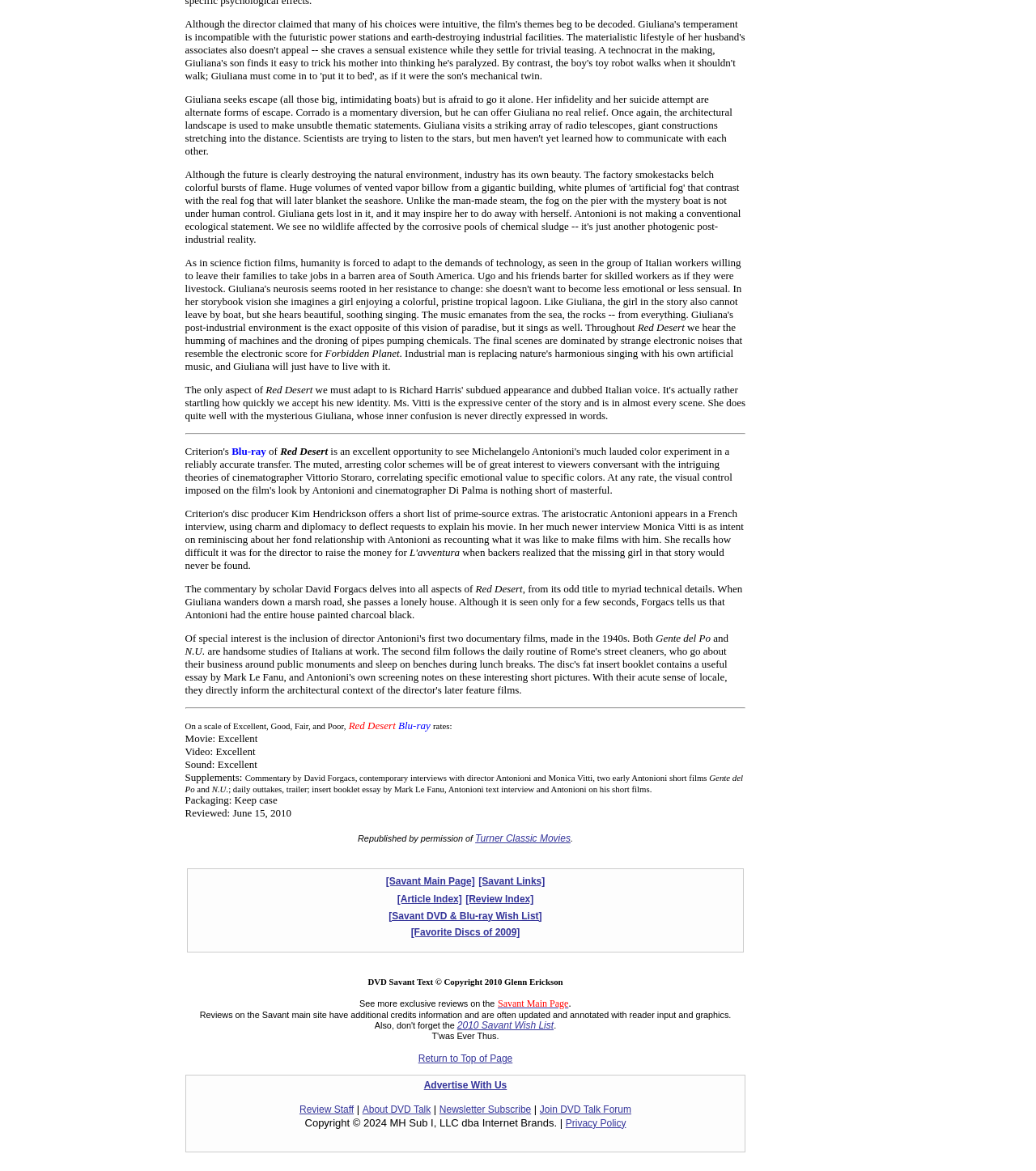What is the rating of the movie?
Please provide a detailed and comprehensive answer to the question.

The rating of the movie can be found in the text 'Movie: Excellent' which indicates that the reviewer has given the movie an excellent rating.